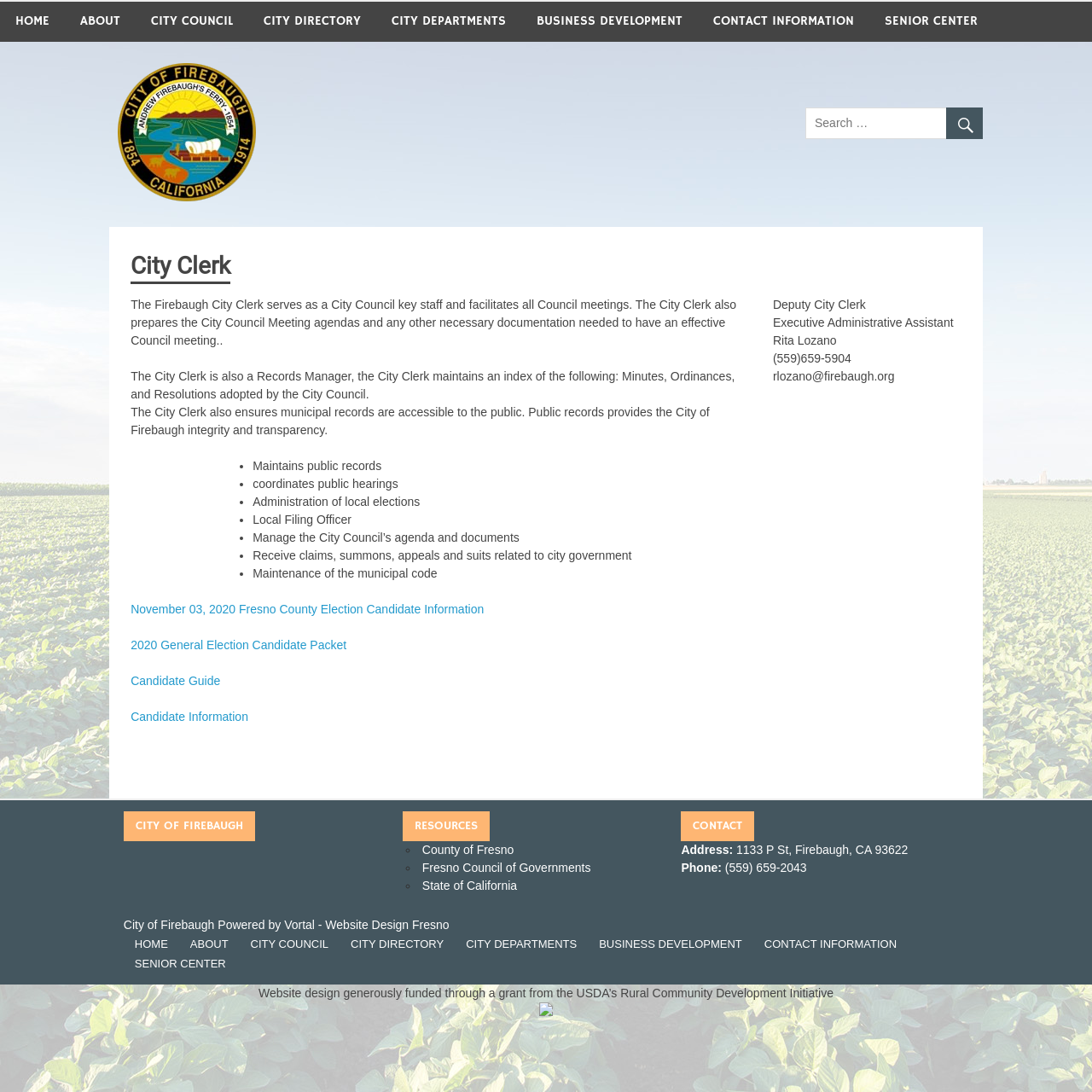Determine the bounding box coordinates of the clickable element necessary to fulfill the instruction: "contact Rita Lozano". Provide the coordinates as four float numbers within the 0 to 1 range, i.e., [left, top, right, bottom].

[0.708, 0.305, 0.766, 0.318]